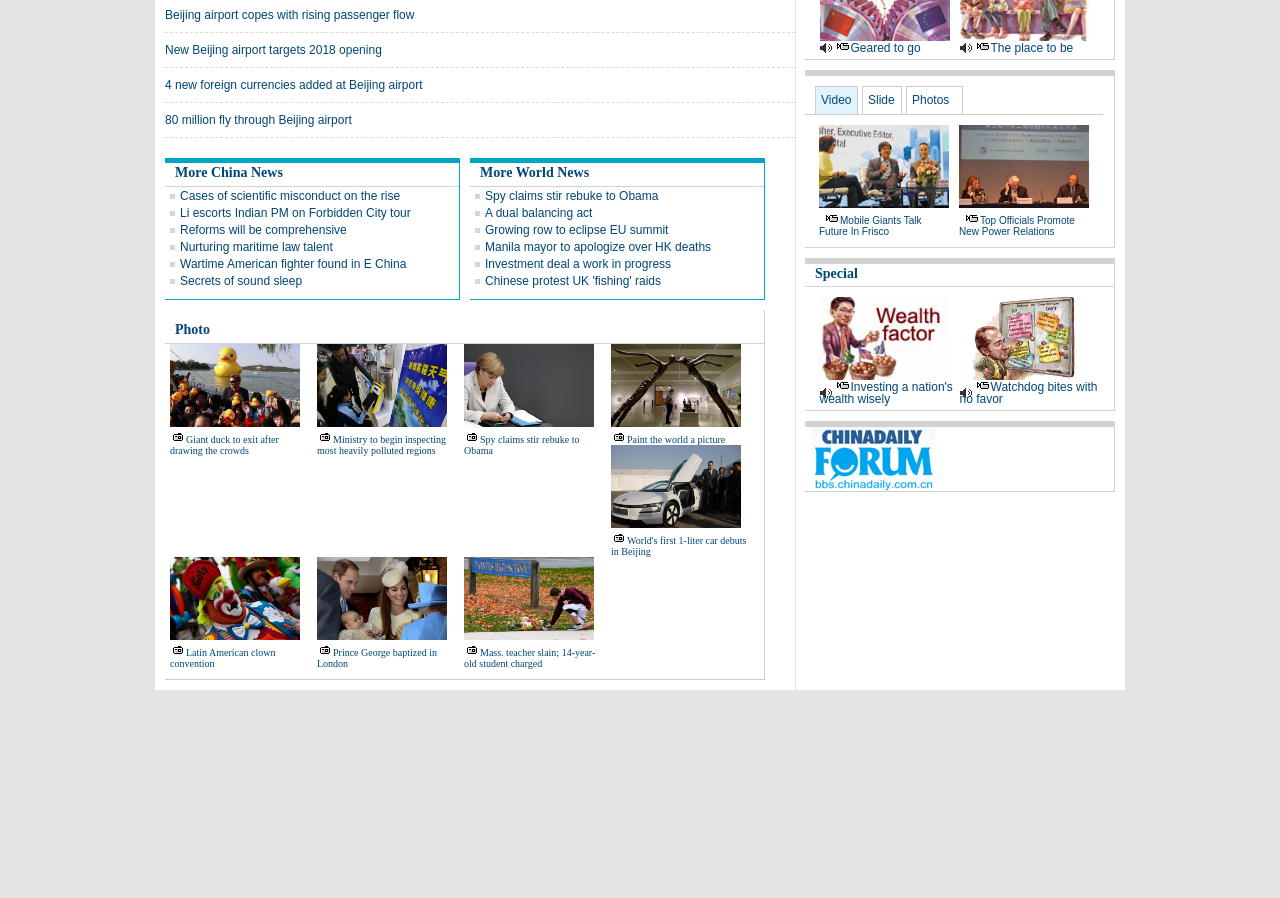Kindly determine the bounding box coordinates of the area that needs to be clicked to fulfill this instruction: "Watch 'Video'".

[0.637, 0.096, 0.67, 0.127]